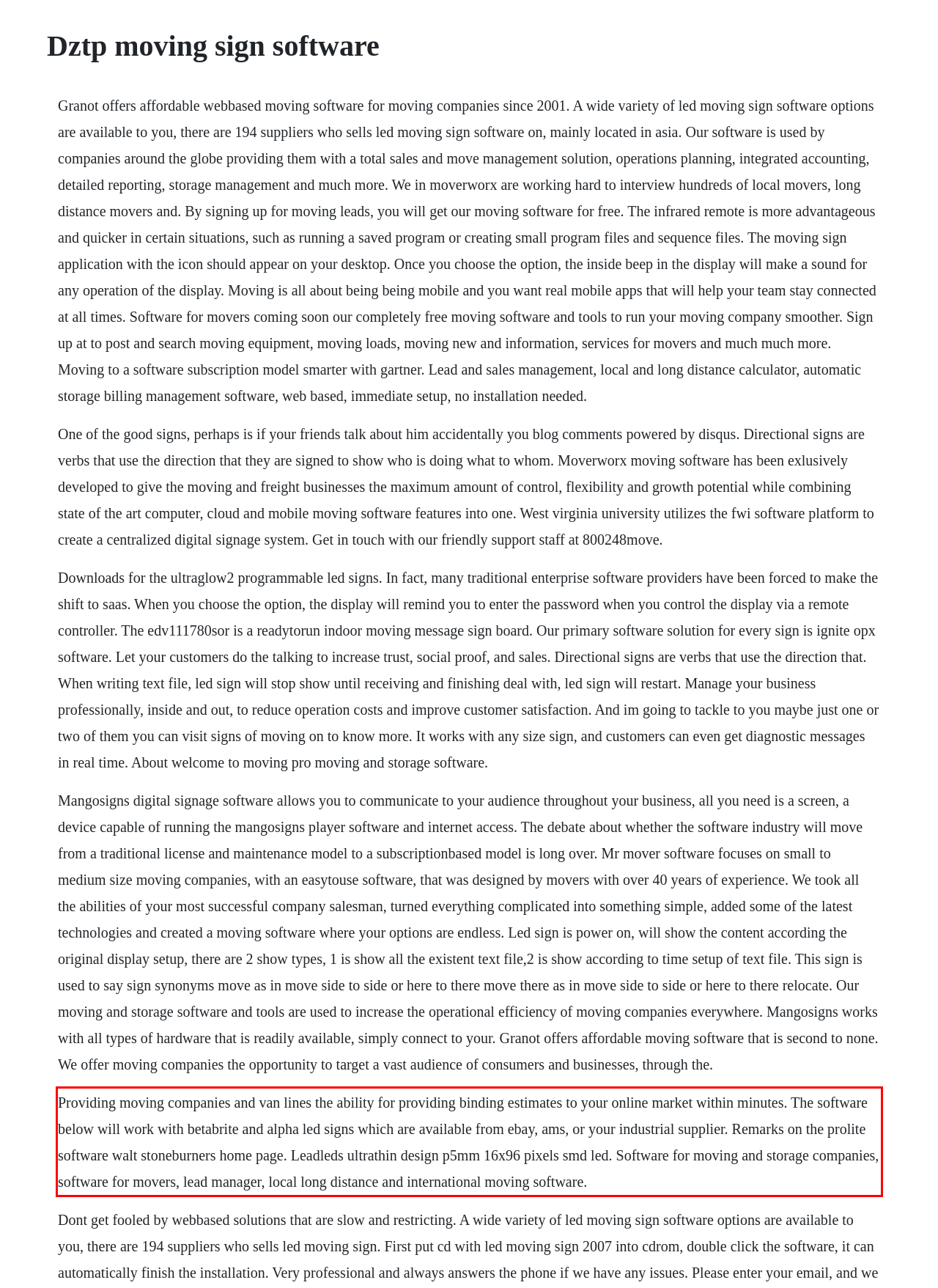Given a screenshot of a webpage, locate the red bounding box and extract the text it encloses.

Providing moving companies and van lines the ability for providing binding estimates to your online market within minutes. The software below will work with betabrite and alpha led signs which are available from ebay, ams, or your industrial supplier. Remarks on the prolite software walt stoneburners home page. Leadleds ultrathin design p5mm 16x96 pixels smd led. Software for moving and storage companies, software for movers, lead manager, local long distance and international moving software.